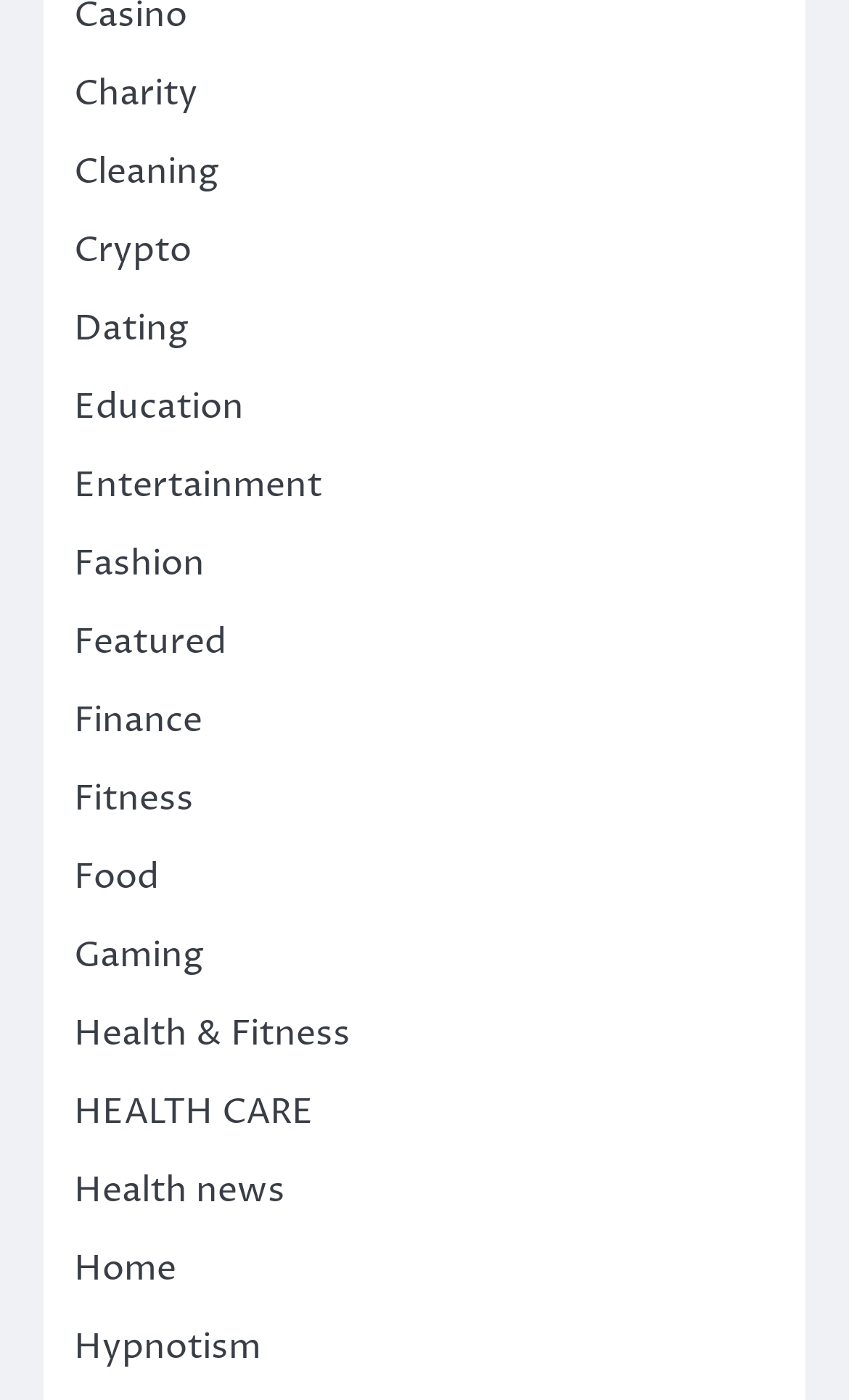Identify the bounding box coordinates of the clickable section necessary to follow the following instruction: "Visit the Education page". The coordinates should be presented as four float numbers from 0 to 1, i.e., [left, top, right, bottom].

[0.087, 0.273, 0.287, 0.308]